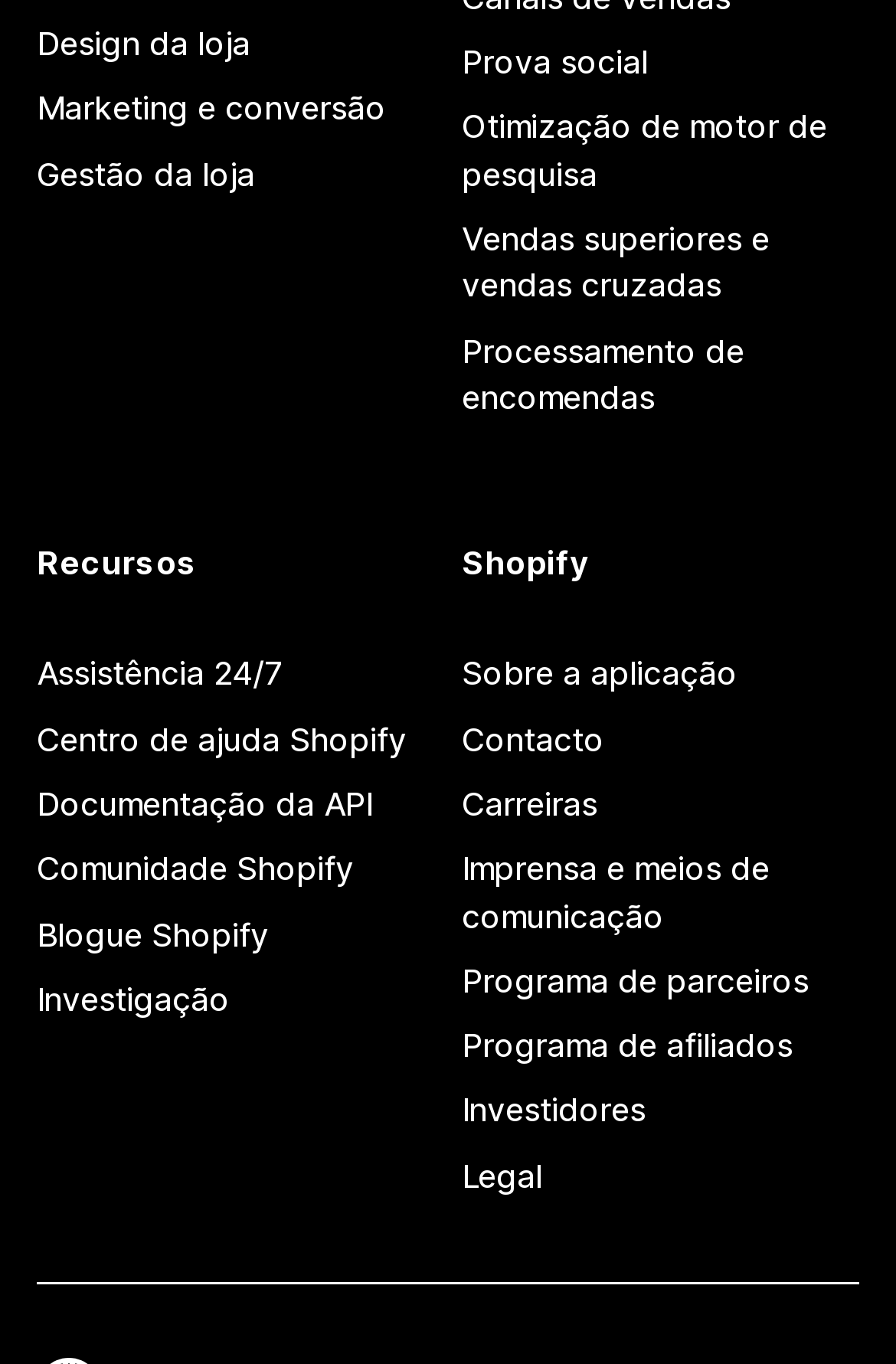Extract the bounding box of the UI element described as: "Carreiras".

[0.515, 0.566, 0.959, 0.614]